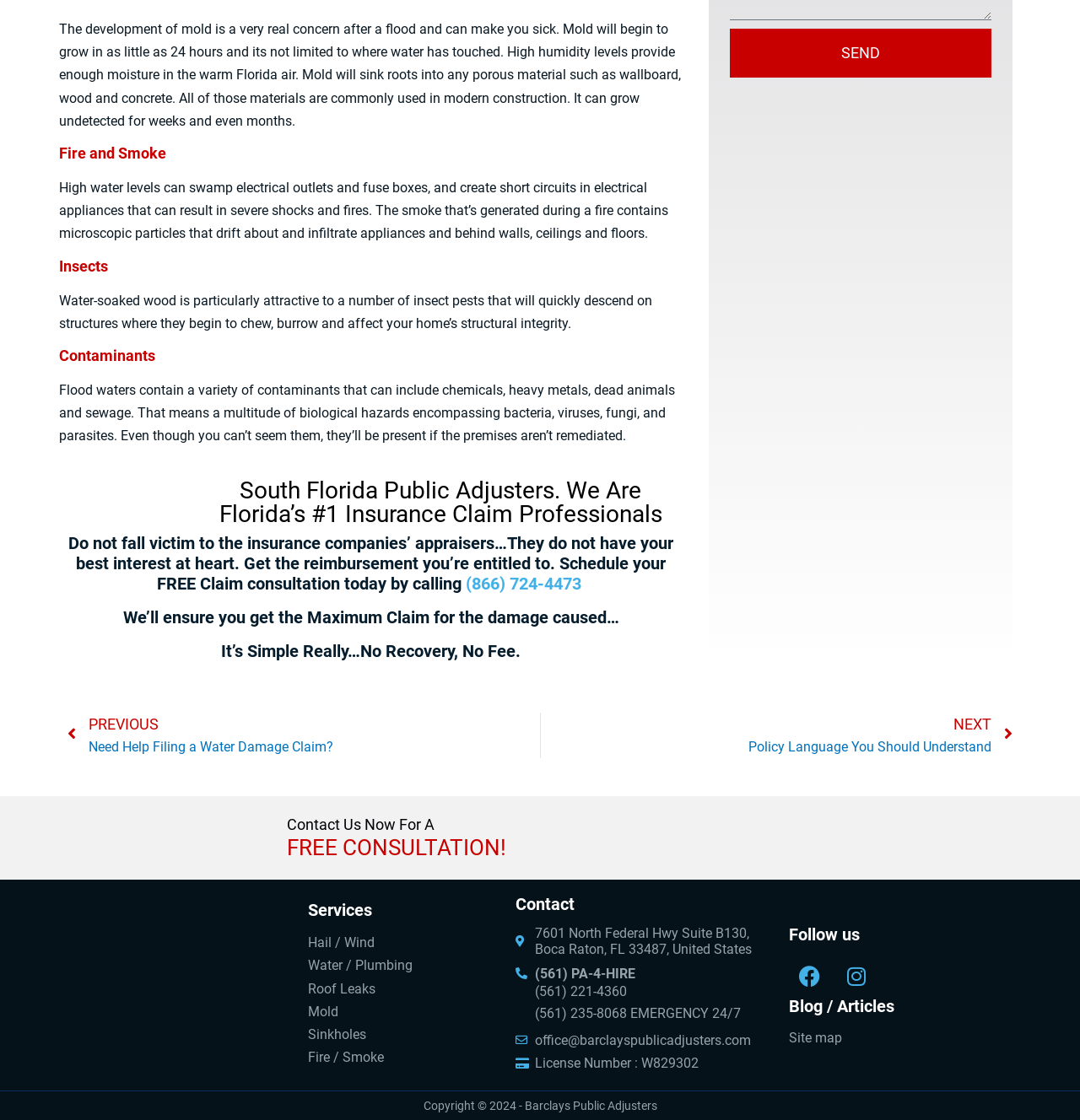Please determine the bounding box coordinates of the element to click on in order to accomplish the following task: "Visit the 'Services' page". Ensure the coordinates are four float numbers ranging from 0 to 1, i.e., [left, top, right, bottom].

[0.285, 0.804, 0.345, 0.822]